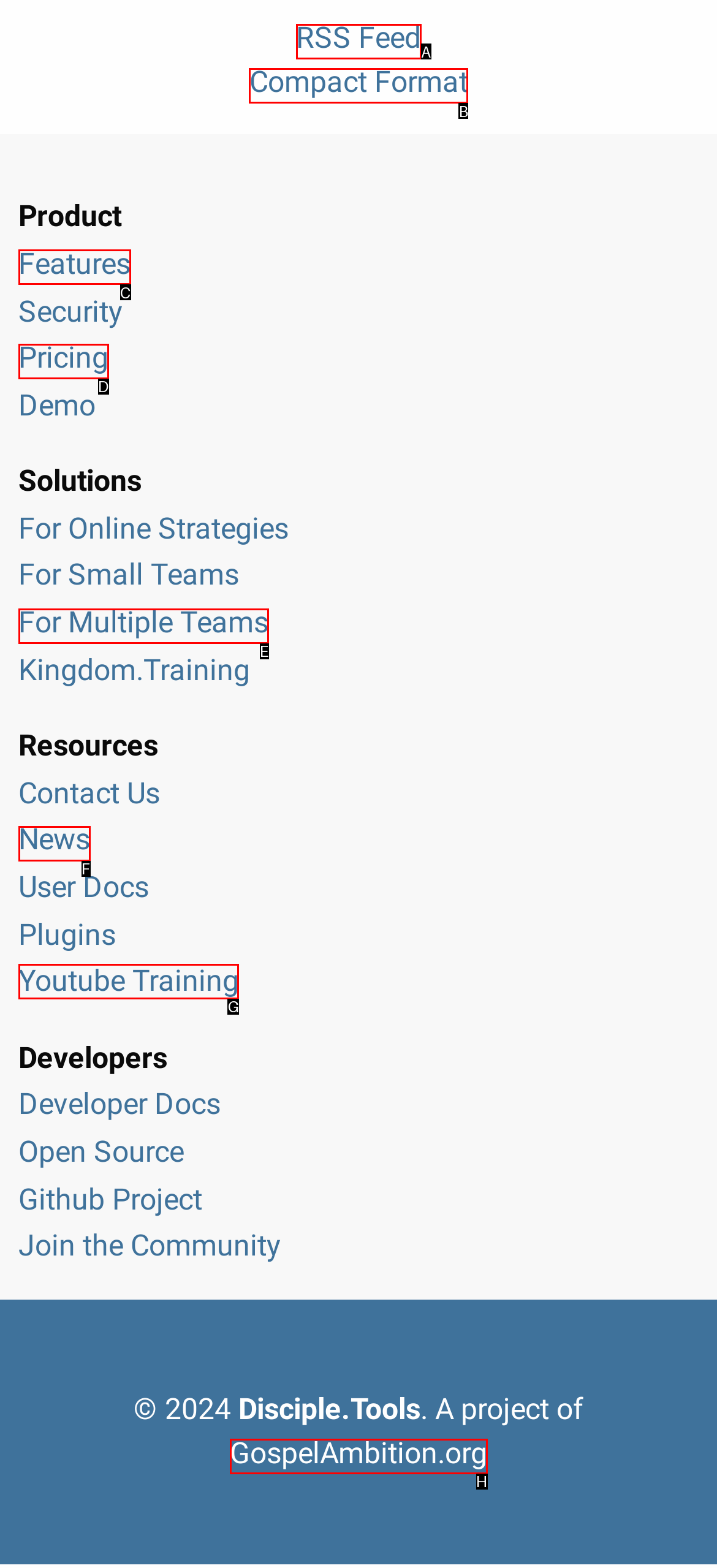Identify the letter of the option that should be selected to accomplish the following task: Watch youtube training. Provide the letter directly.

G